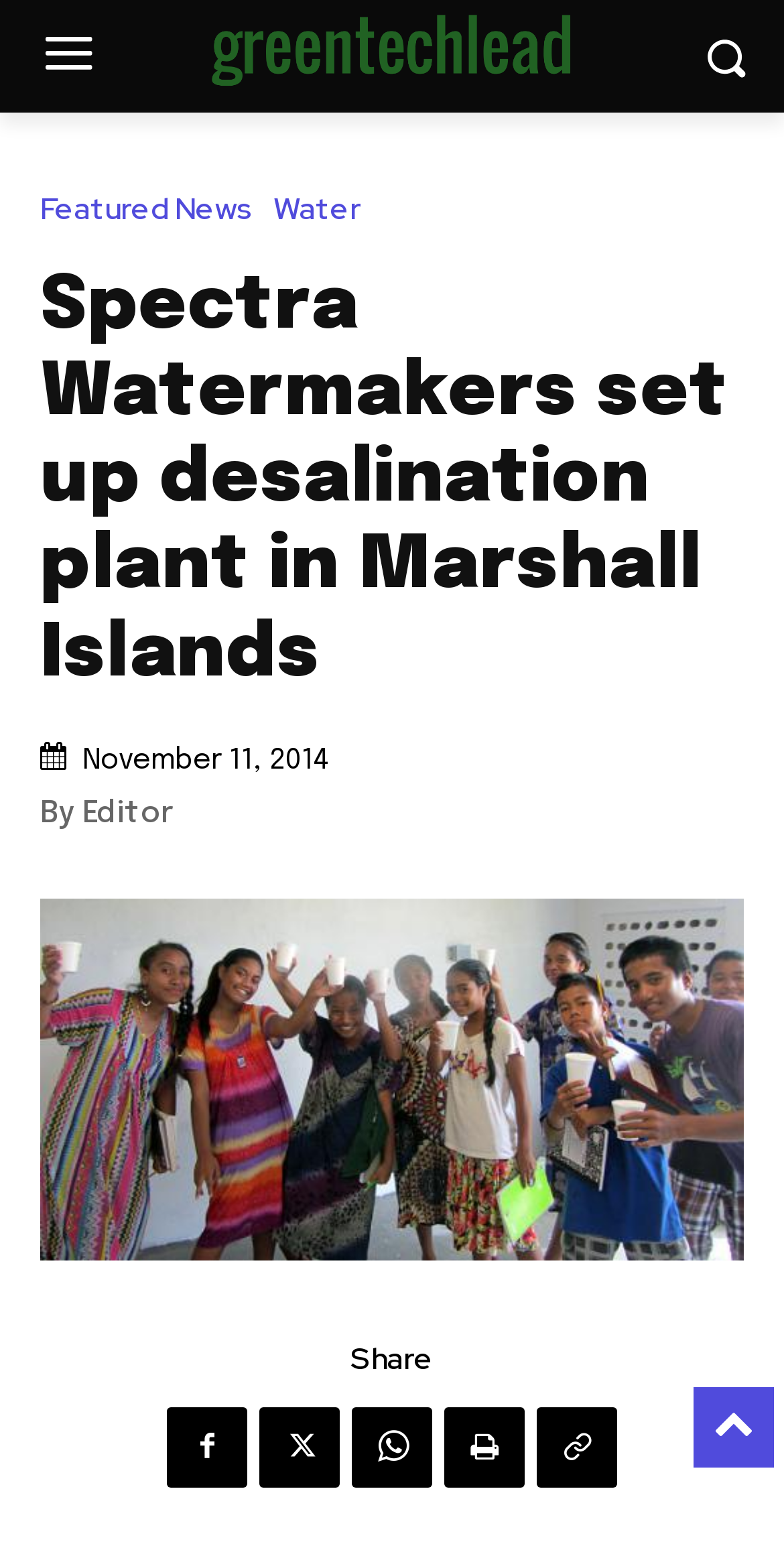What is the date of the news article? Based on the image, give a response in one word or a short phrase.

November 11, 2014